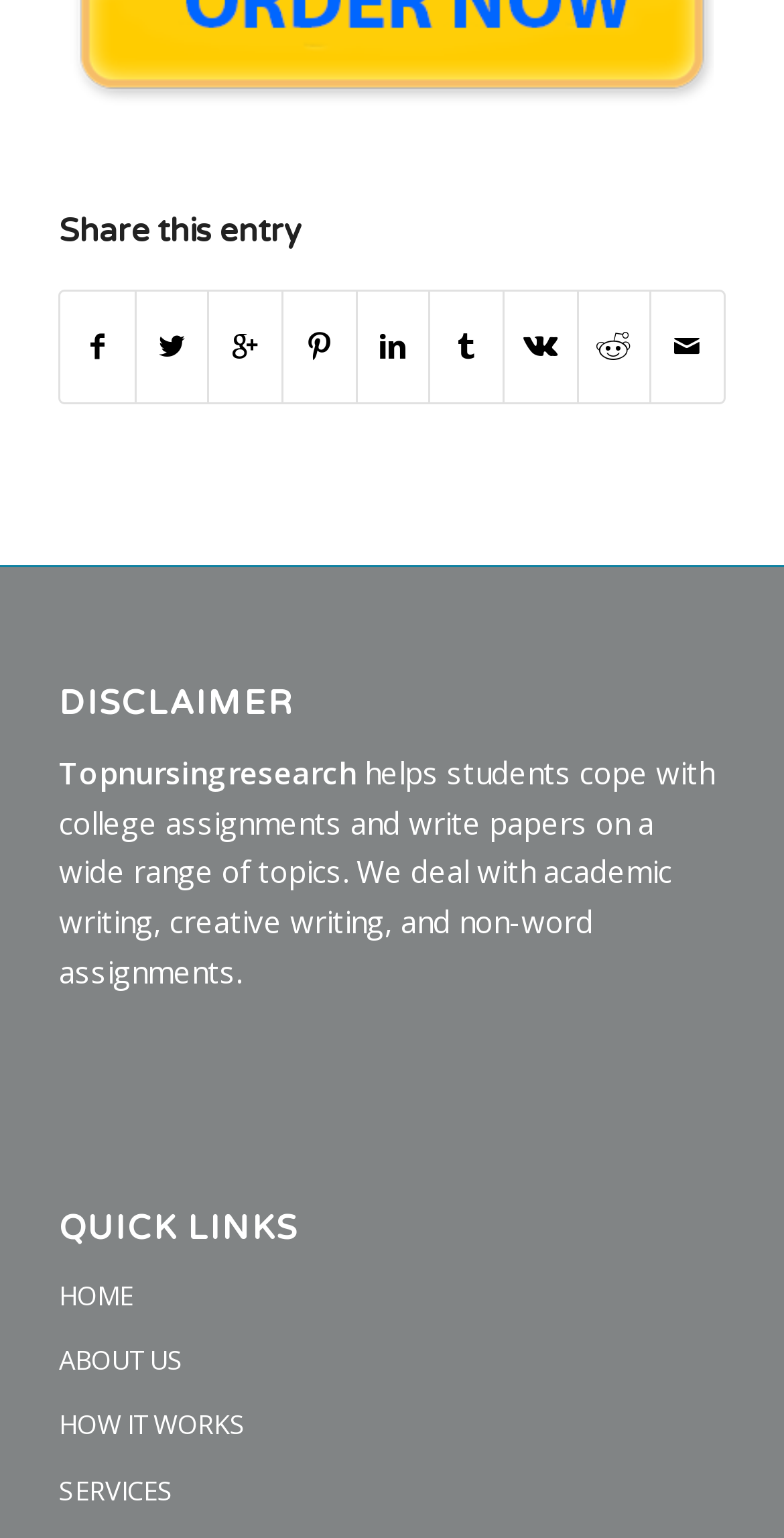Answer the question with a single word or phrase: 
What type of writing does Topnursingresearch help with?

Academic, creative, non-word